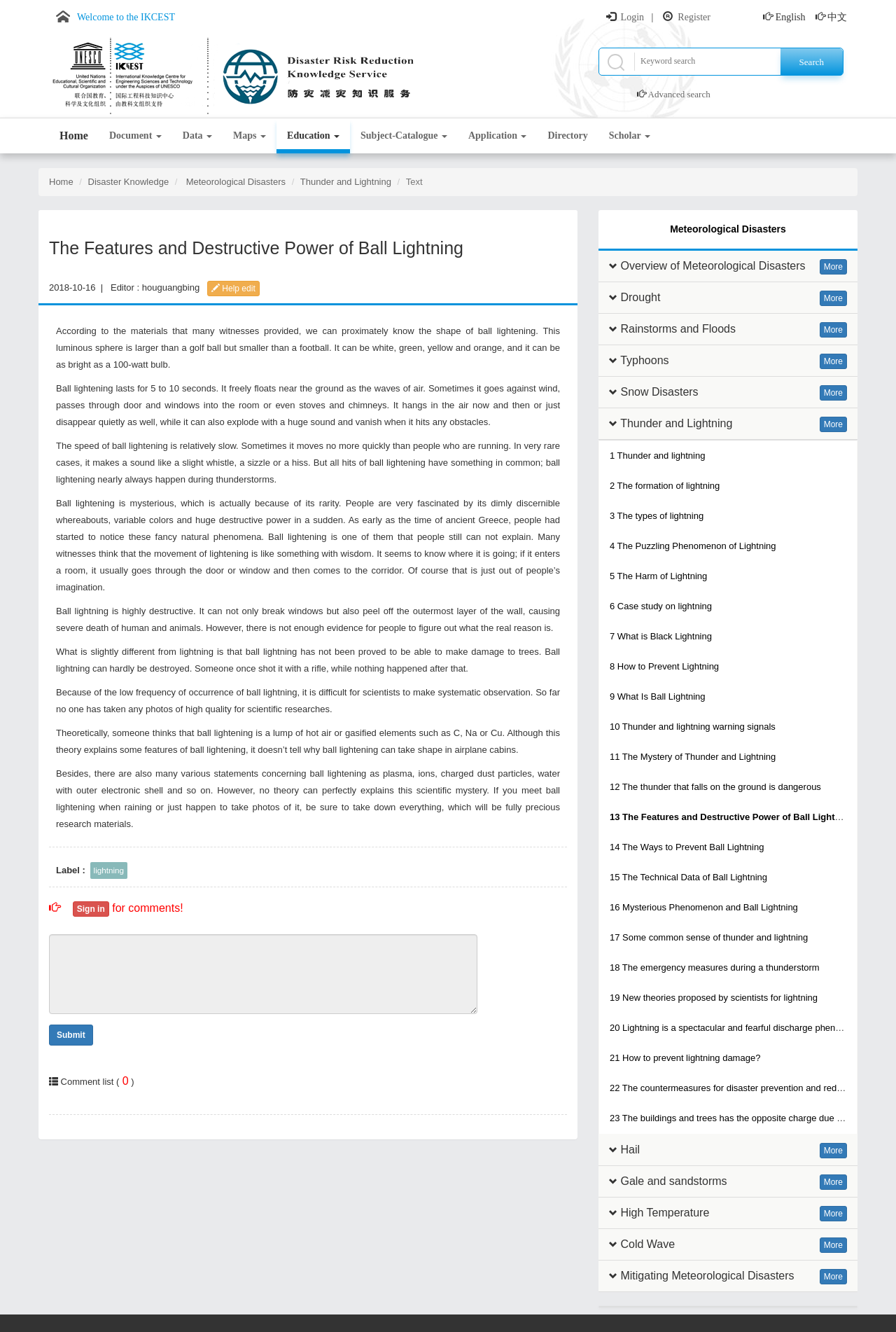How long does ball lightning last?
Using the visual information, answer the question in a single word or phrase.

5 to 10 seconds